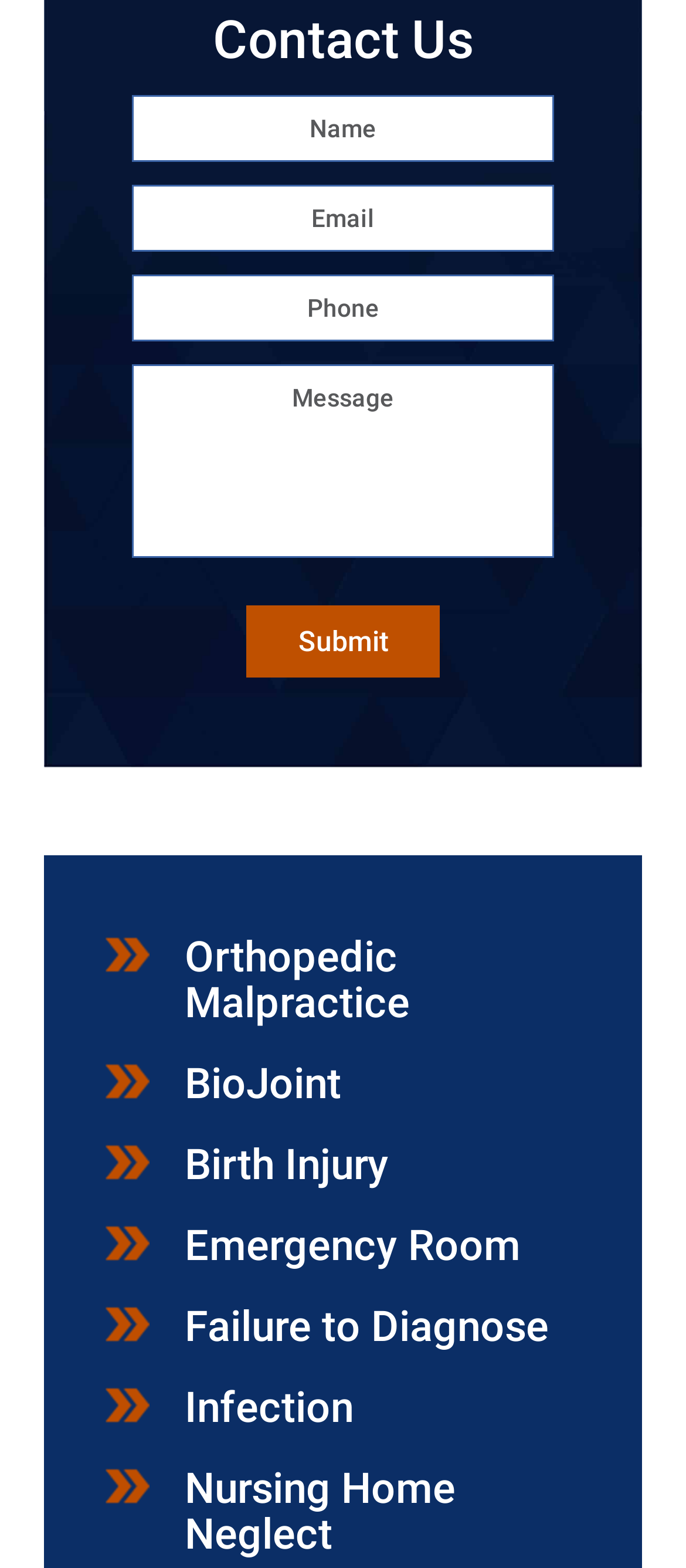Identify the bounding box coordinates of the clickable region necessary to fulfill the following instruction: "Enter your name". The bounding box coordinates should be four float numbers between 0 and 1, i.e., [left, top, right, bottom].

[0.192, 0.061, 0.808, 0.104]